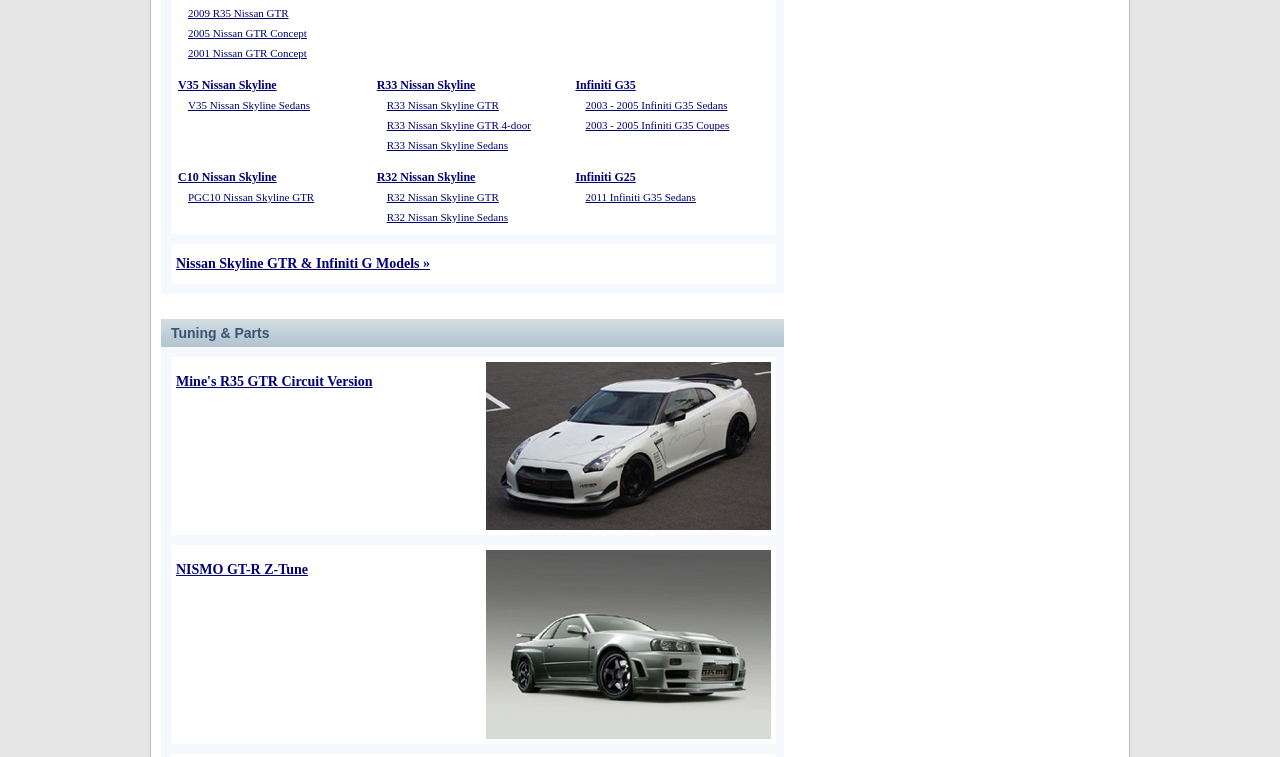What is the link text above the 'NISMO GT-R Z-Tune' image?
Based on the screenshot, provide a one-word or short-phrase response.

NISMO GT-R Z-Tune